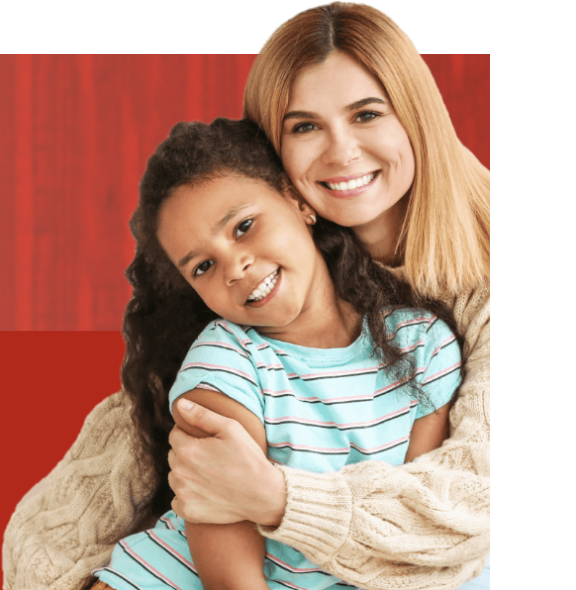What is the relationship between the woman and the girl?
Refer to the screenshot and answer in one word or phrase.

close bond